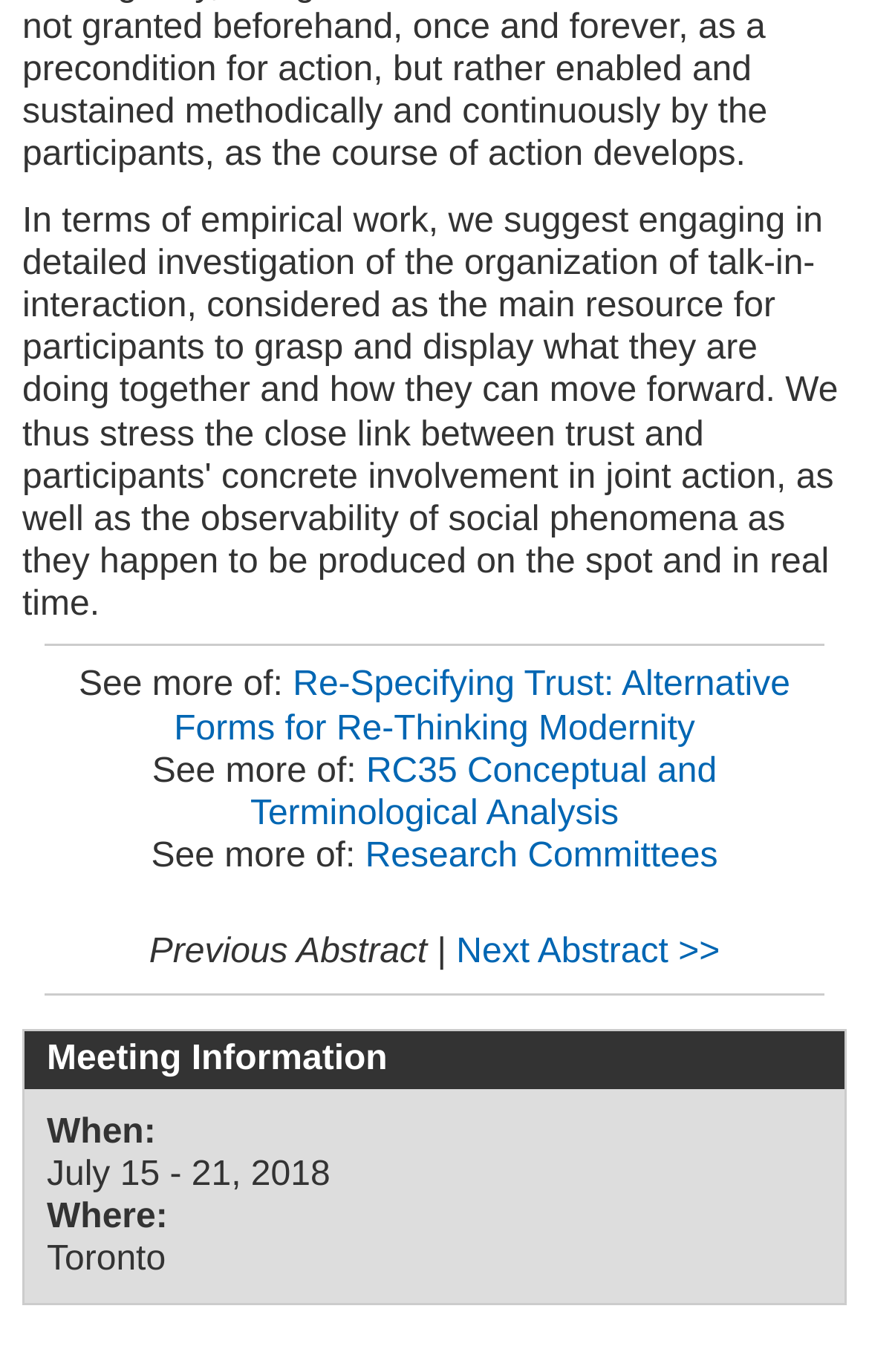Please specify the bounding box coordinates in the format (top-left x, top-left y, bottom-right x, bottom-right y), with values ranging from 0 to 1. Identify the bounding box for the UI component described as follows: NIHR Oxford Biomedical Research Centre

None